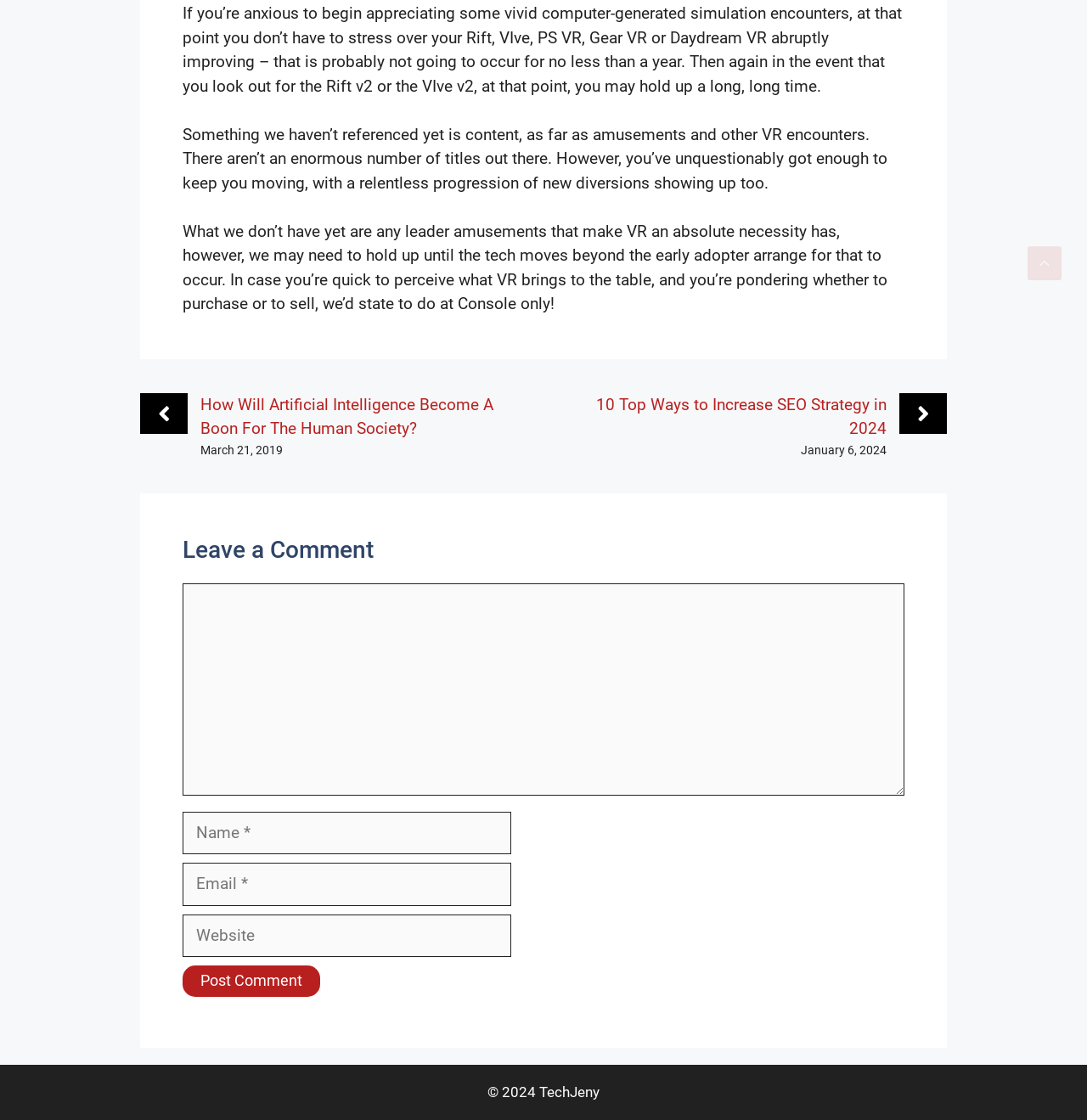Look at the image and give a detailed response to the following question: What is the copyright year of the webpage?

The copyright year of the webpage is mentioned at the bottom as 2024, along with the name 'TechJeny'.